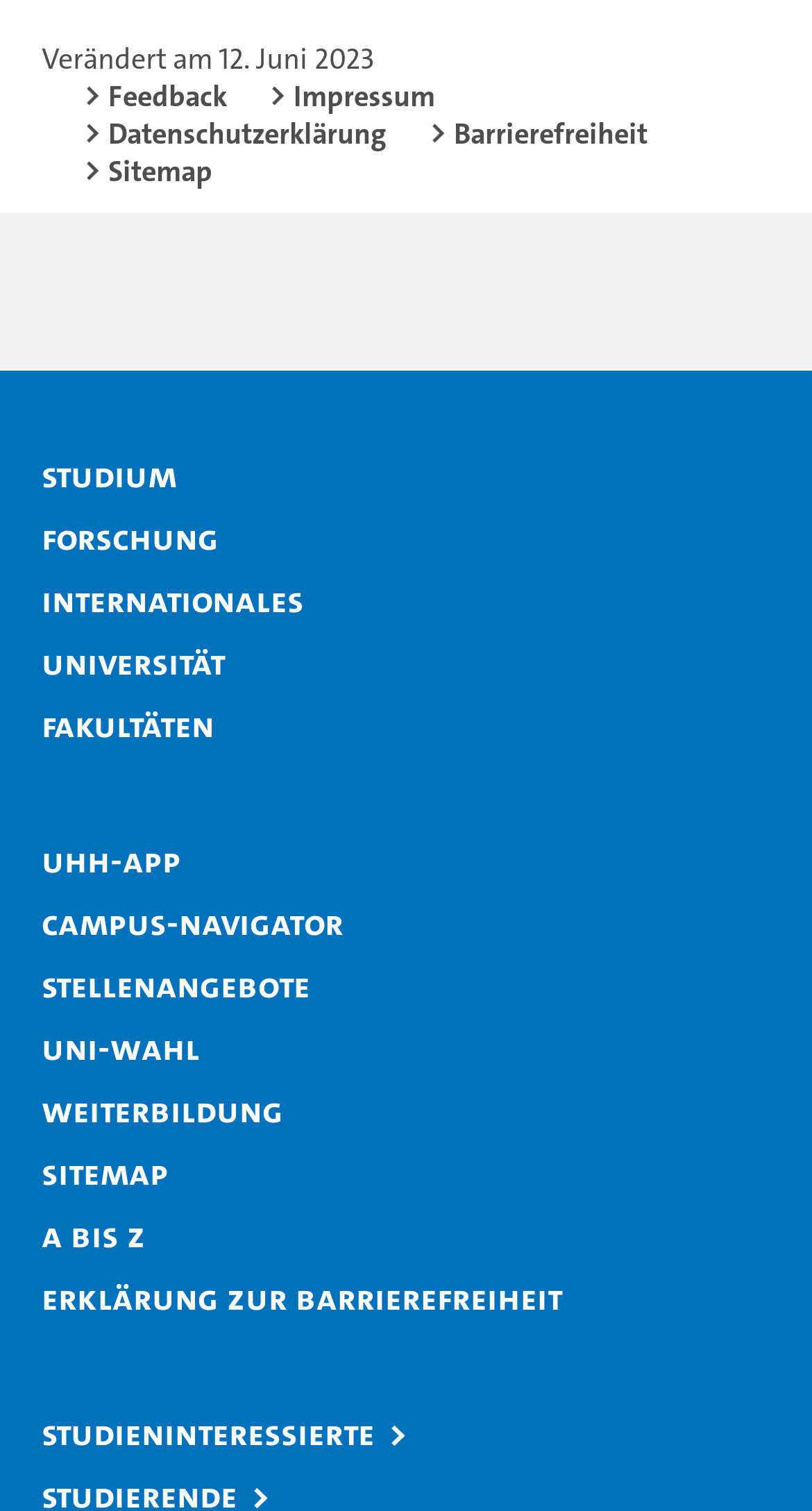Reply to the question with a single word or phrase:
How many social media links are there?

6